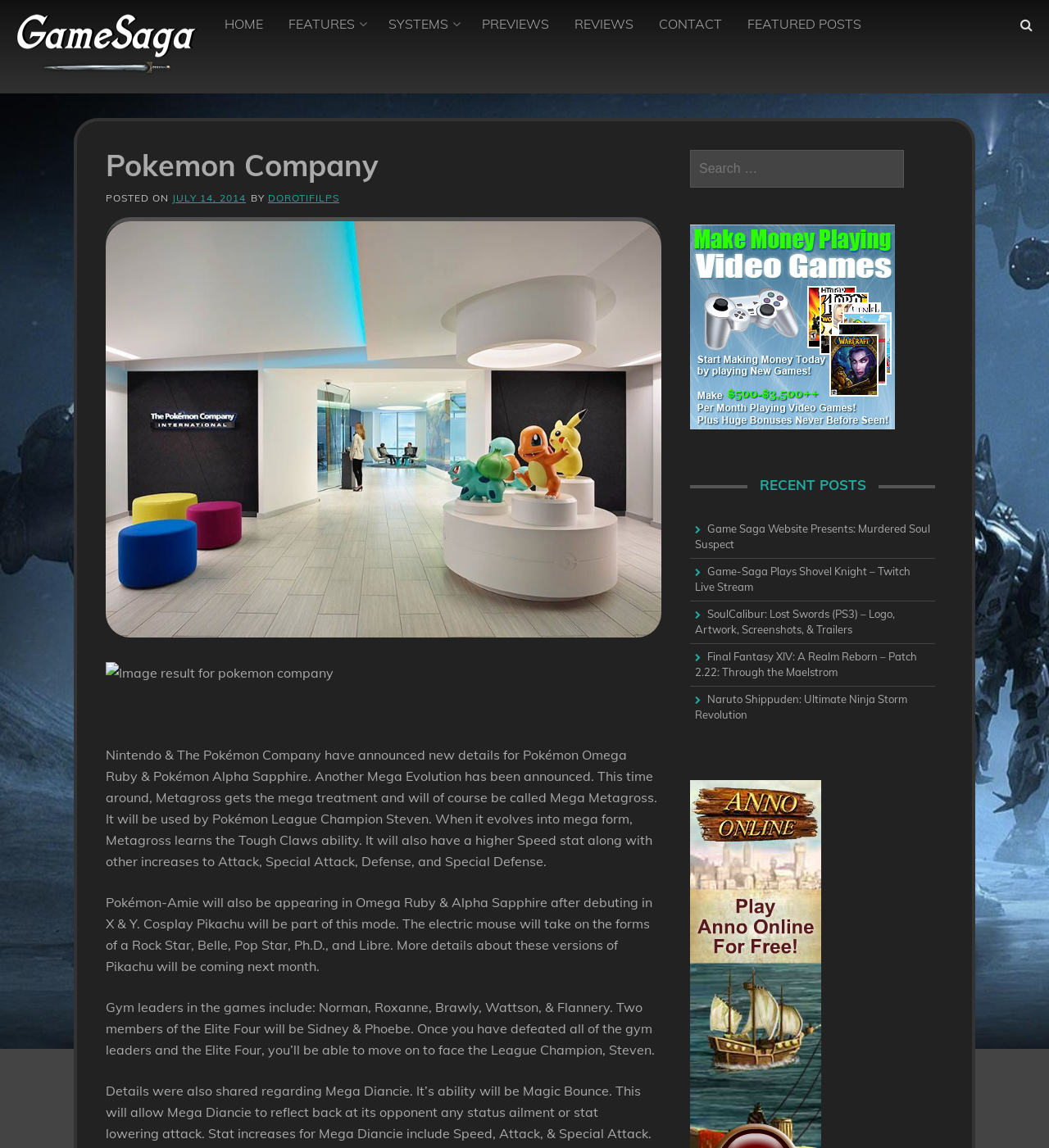Highlight the bounding box coordinates of the element you need to click to perform the following instruction: "view recent posts."

[0.658, 0.41, 0.891, 0.435]